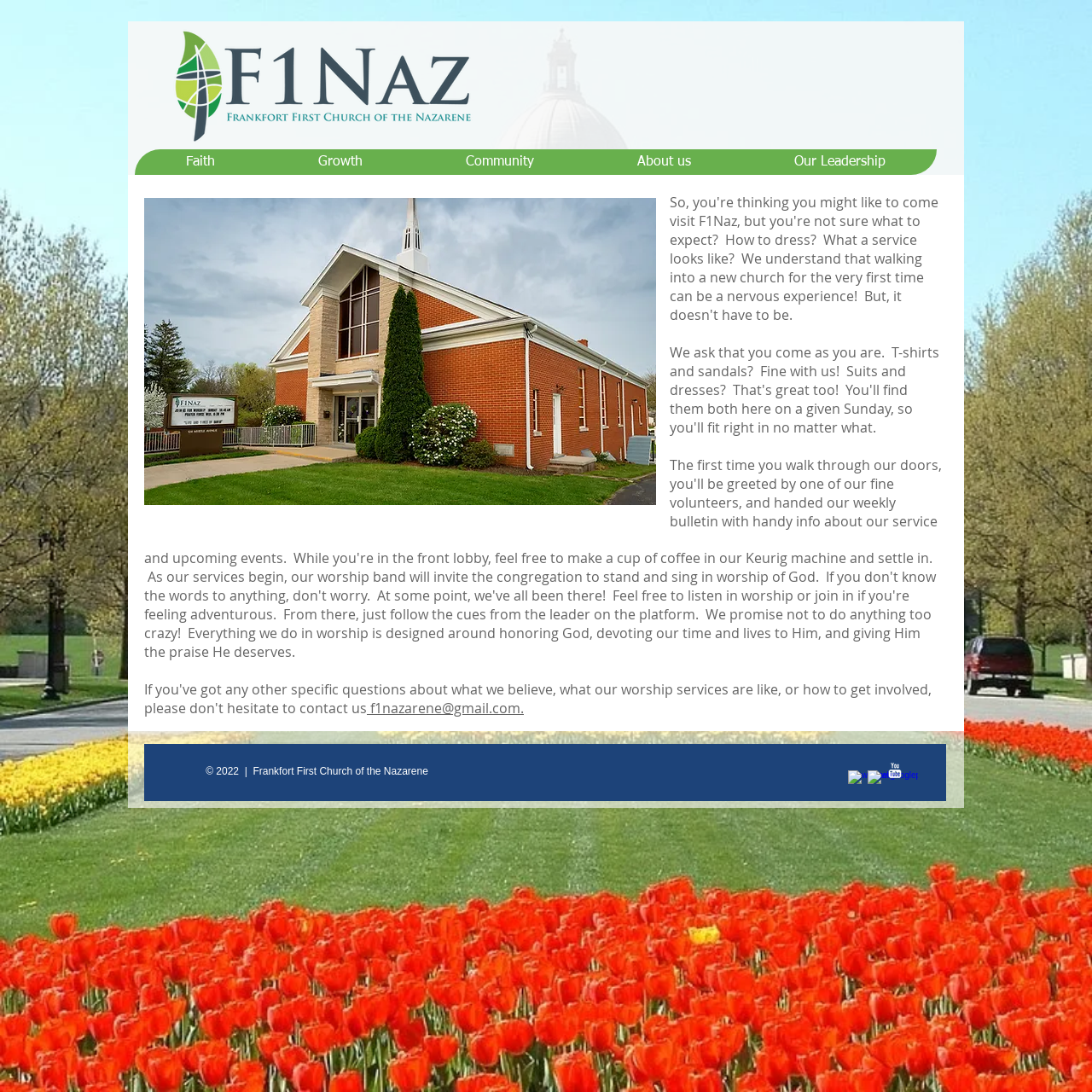What is the image above the email address? Based on the image, give a response in one word or a short phrase.

F1NAZ-1-1.JPG